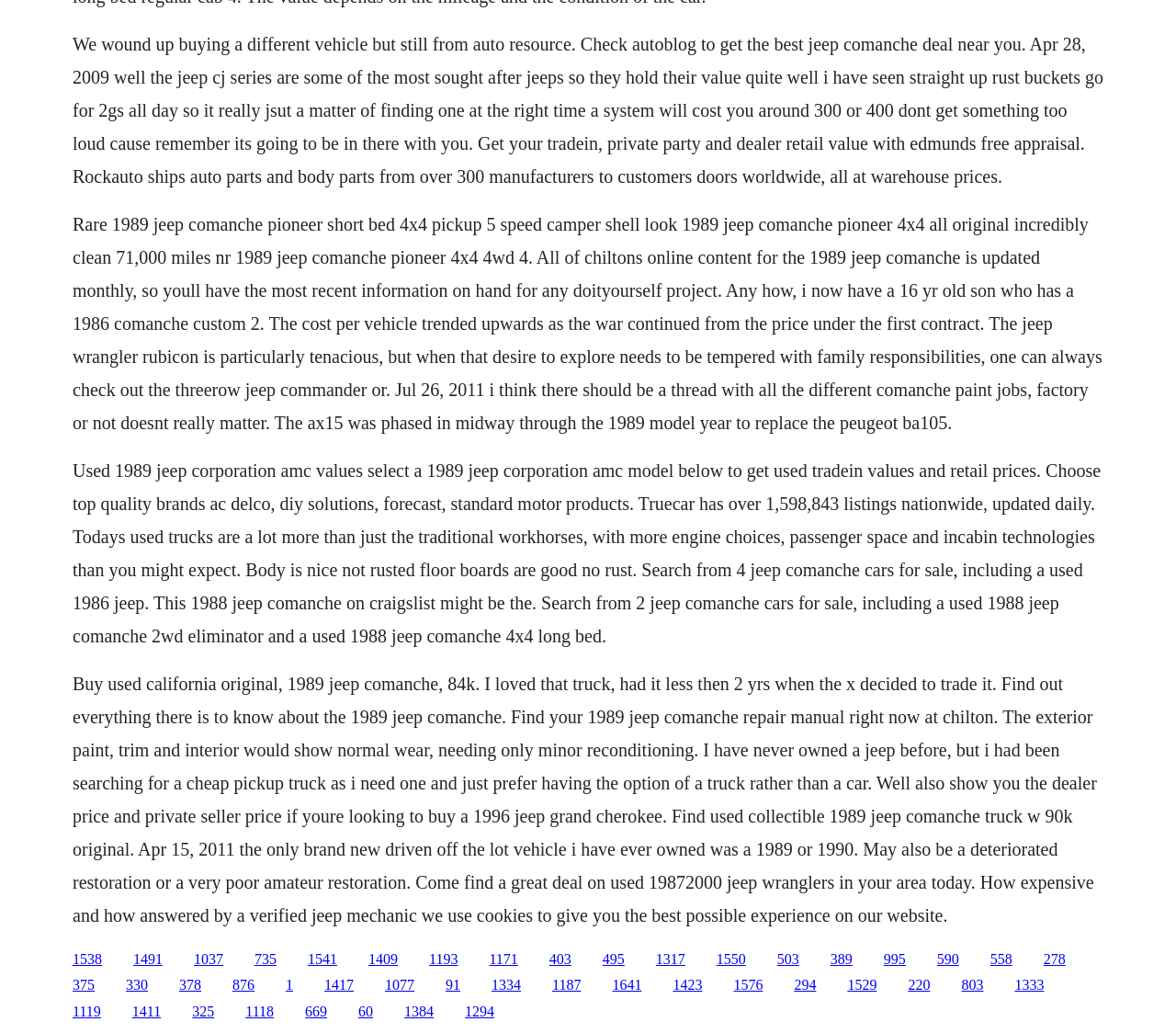What is the purpose of the webpage?
Refer to the image and provide a concise answer in one word or phrase.

To provide information about Jeep Comanche